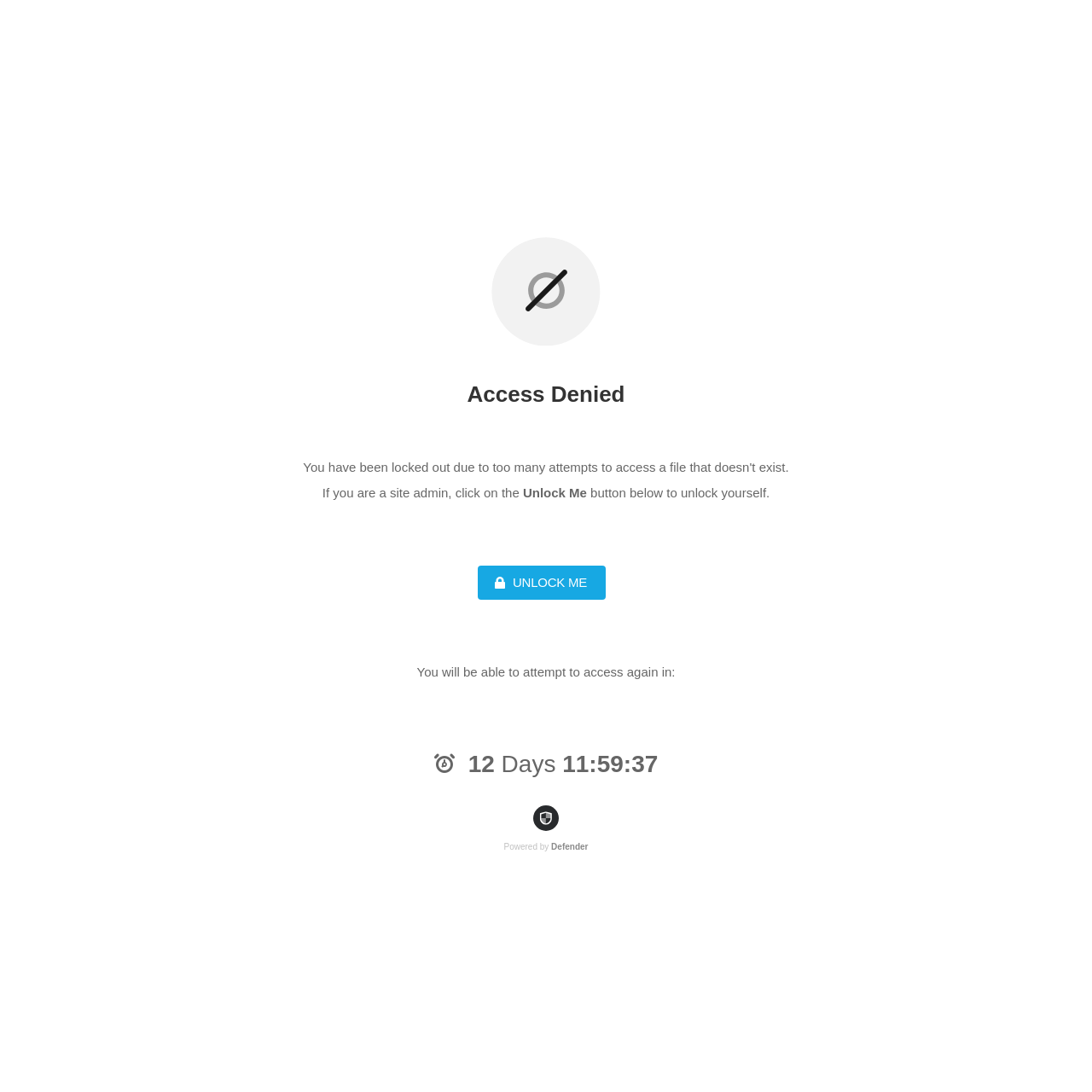Write an exhaustive caption that covers the webpage's main aspects.

The webpage appears to be an error page, specifically an "Access Denied" page. At the top, there is a prominent heading "Access Denied" that spans about a quarter of the page width. Below this heading, there is a paragraph of text that explains the situation, consisting of three lines of static text. The first line says "If you are a site admin, click on the", the second line says "Unlock Me", and the third line says "button below to unlock yourself." 

To the right of the second line, there is an "UNLOCK ME" button. This button is positioned slightly below the text and is about the same width as the "Unlock Me" text. 

Further down the page, there is another paragraph of text that informs the user when they will be able to attempt to access the page again. This paragraph consists of three lines of static text. The first line says "You will be able to attempt to access again in:", the second line says "12", the third line says "Days" followed by a time "11:59:37". 

At the very bottom of the page, there is a credit line that says "Powered by Defender".